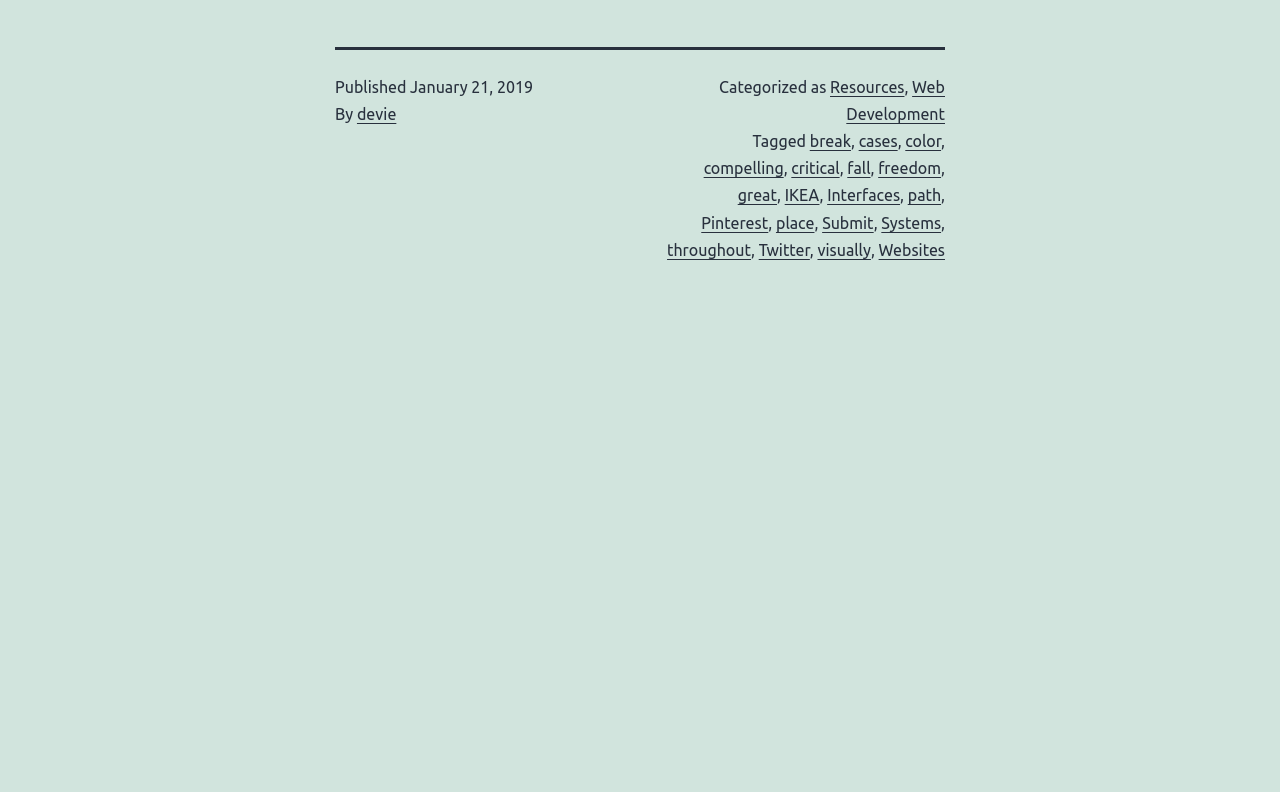Provide the bounding box coordinates of the HTML element this sentence describes: "Systems".

[0.689, 0.27, 0.735, 0.292]